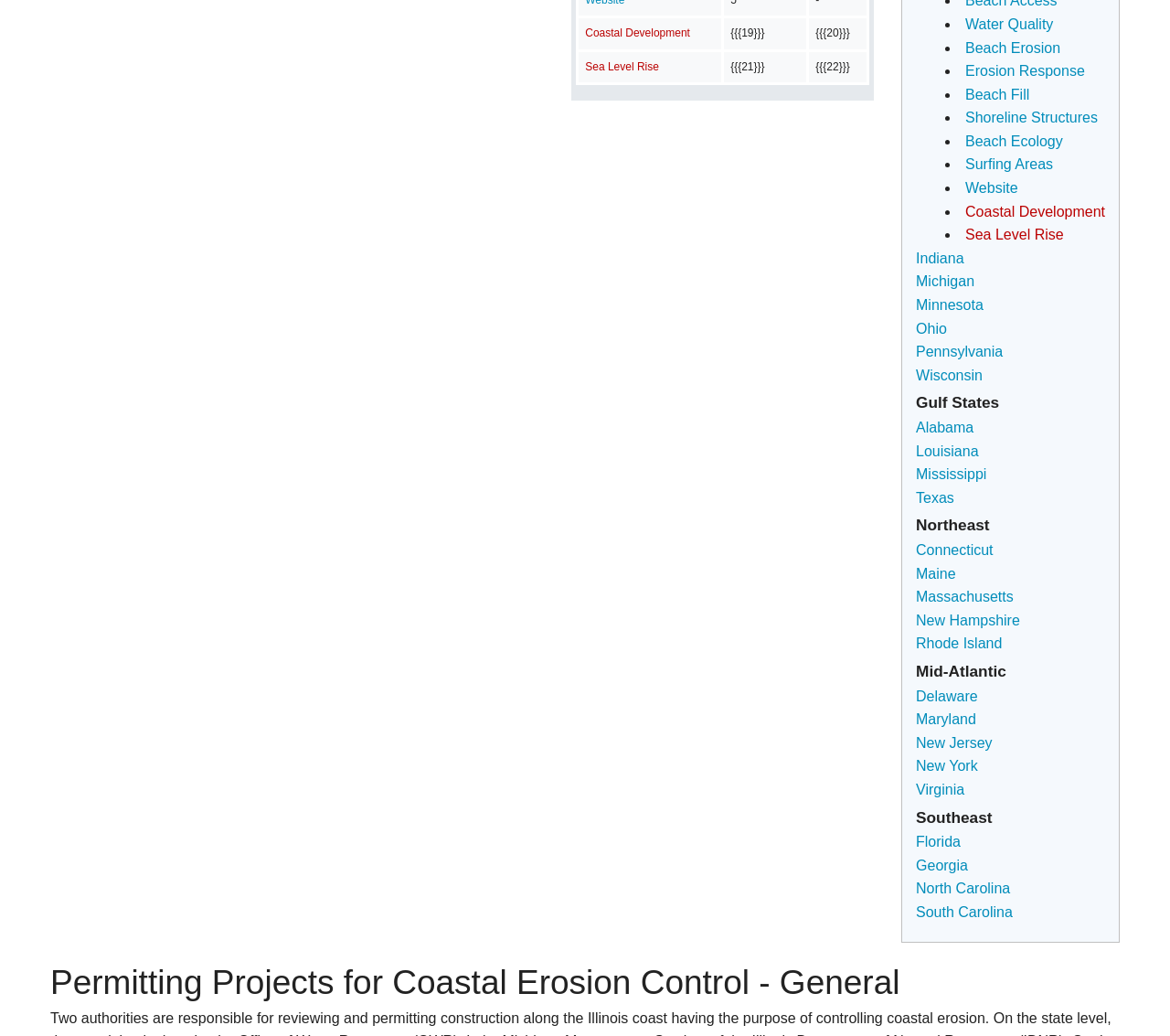Using the description "Florida", predict the bounding box of the relevant HTML element.

[0.783, 0.805, 0.821, 0.82]